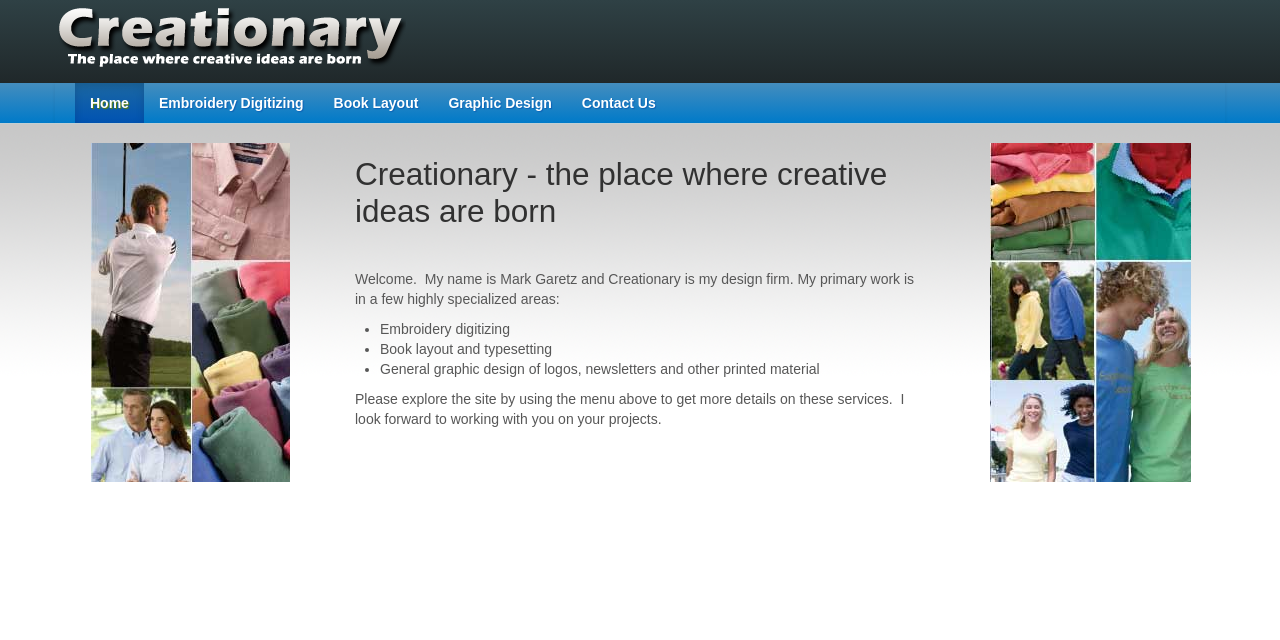What is the purpose of the menu above? Analyze the screenshot and reply with just one word or a short phrase.

To explore the site